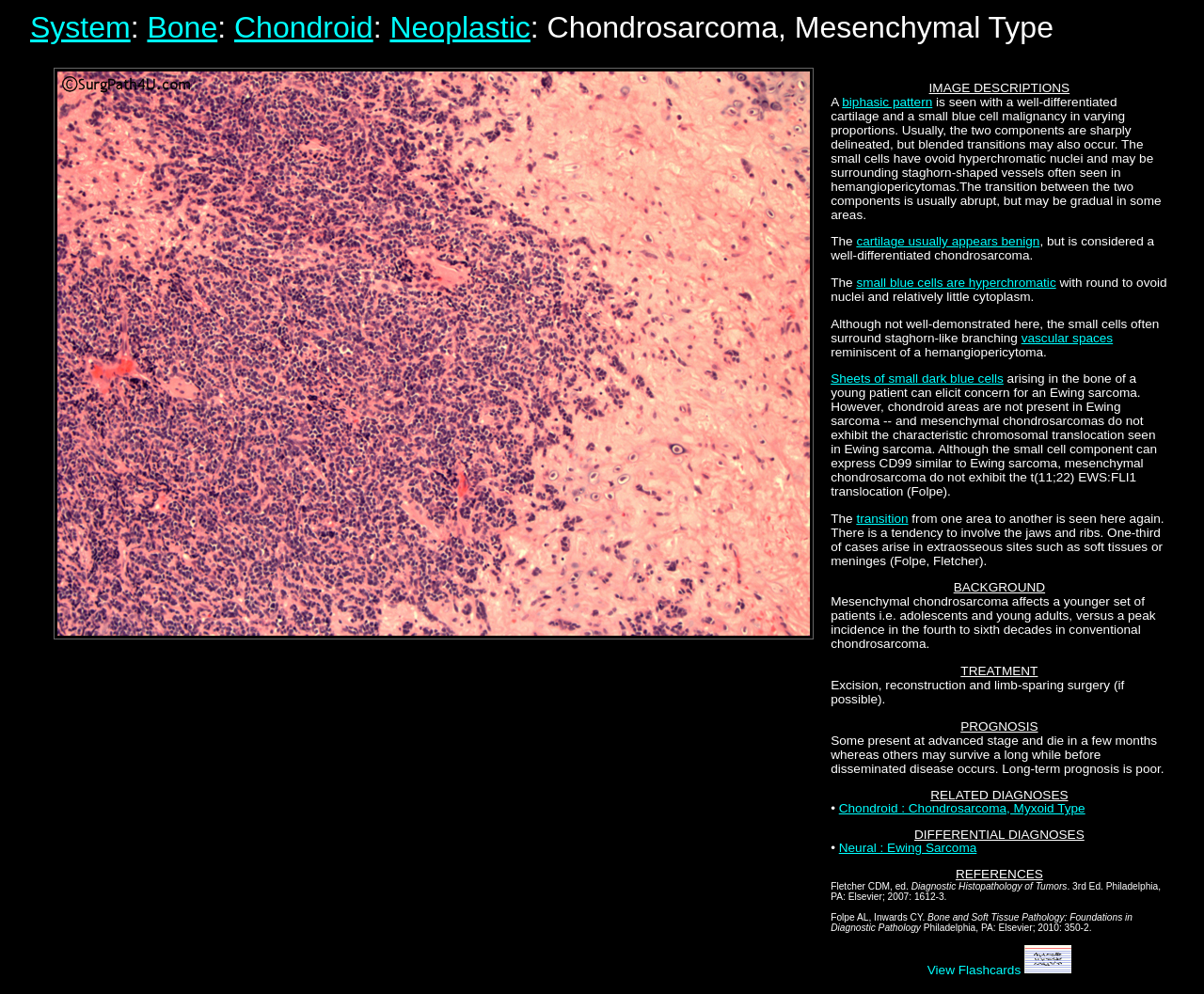What is the prognosis for patients with this tumor?
Please describe in detail the information shown in the image to answer the question.

The webpage indicates that the long-term prognosis for patients with mesenchymal chondrosarcoma is poor, with some patients presenting at an advanced stage and dying within a few months, while others may survive for a longer period before disseminated disease occurs.